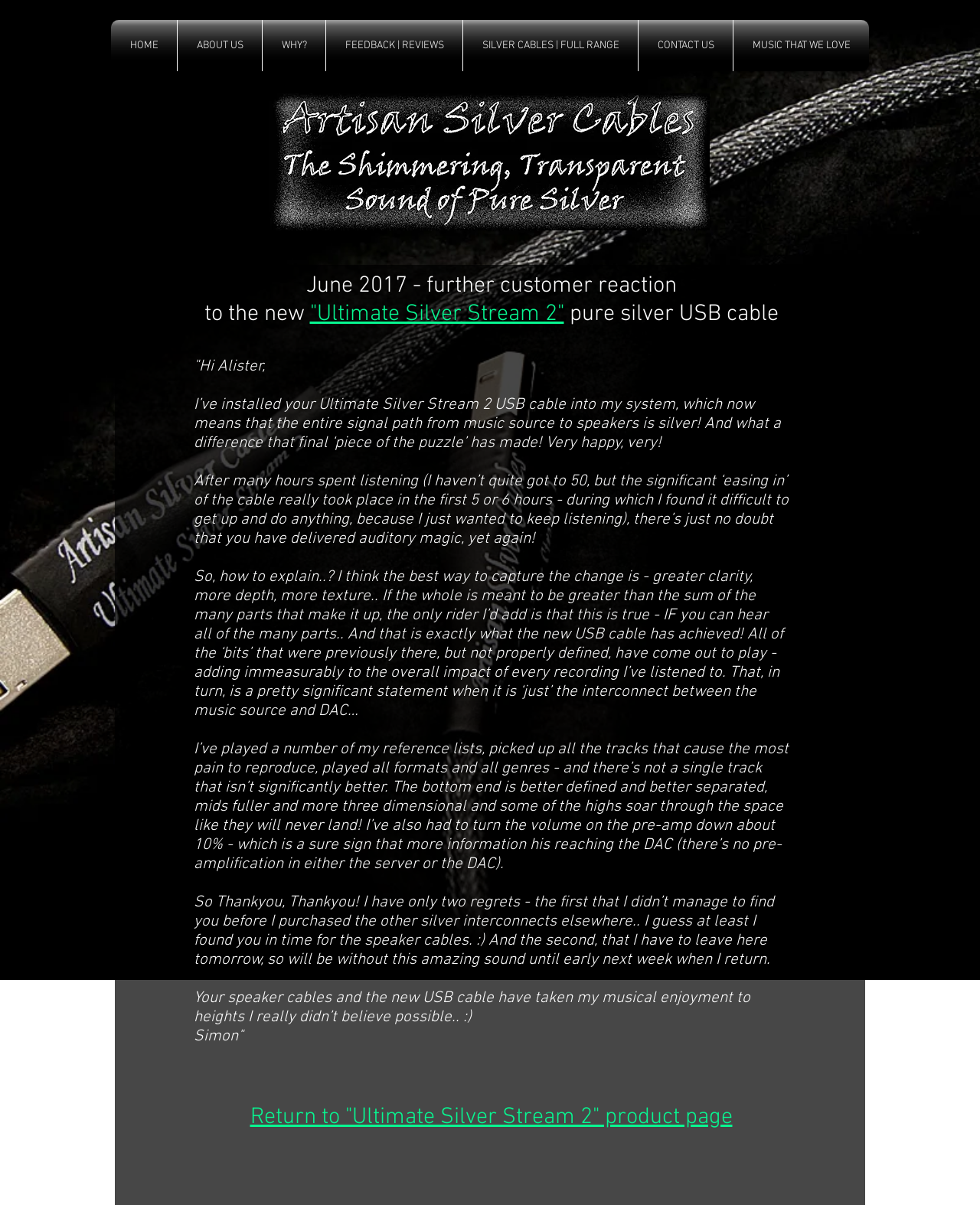What is the customer's name?
Please provide a comprehensive answer to the question based on the webpage screenshot.

I found the customer's name at the end of their feedback, where they sign off with 'Simon'.